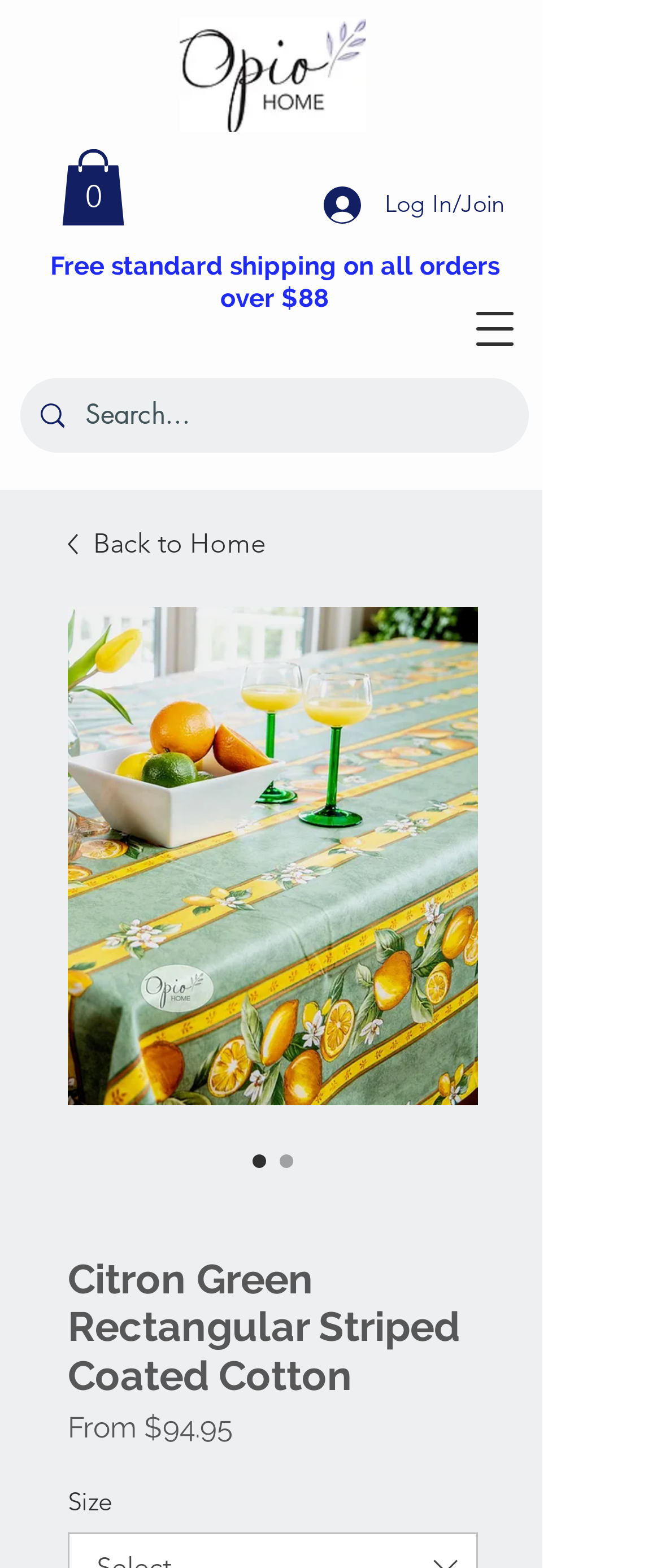Calculate the bounding box coordinates of the UI element given the description: "aria-label="Search..." name="q" placeholder="Search..."".

[0.129, 0.242, 0.703, 0.289]